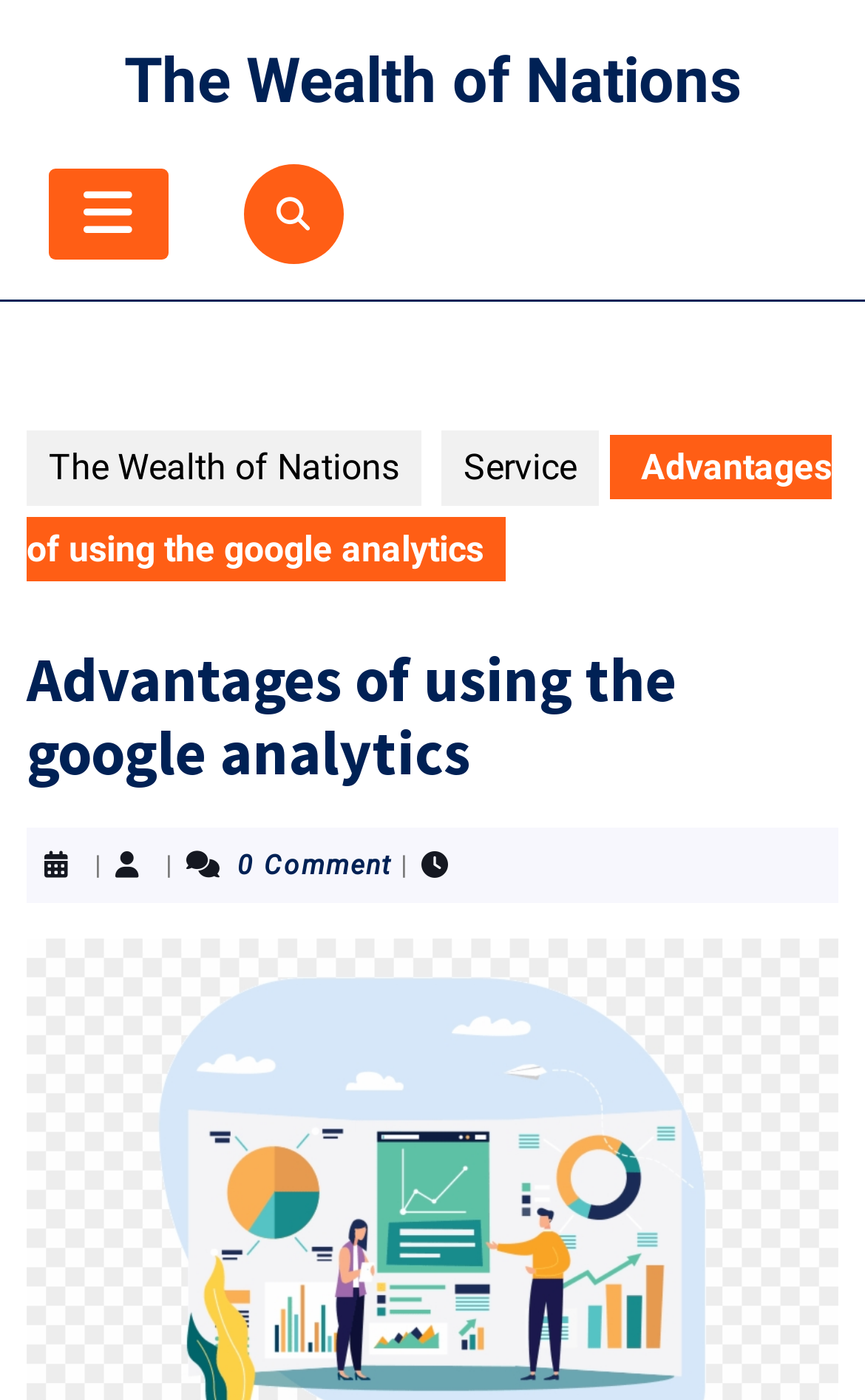Provide an in-depth caption for the contents of the webpage.

The webpage is about the advantages of using Google Analytics, with a title that also references "The Wealth of Nations". At the top left of the page, there is a link to "The Wealth of Nations". Next to it, there is an open button represented by an icon. Below these elements, there is a row of links, including another instance of "The Wealth of Nations", "Service", and an icon represented by a code point. 

Below this row, there is a heading that reads "Advantages of using the google analytics", which spans almost the entire width of the page. Underneath the heading, there are three short pieces of text, separated by vertical lines: an empty space, "0 Comment", and another empty space.